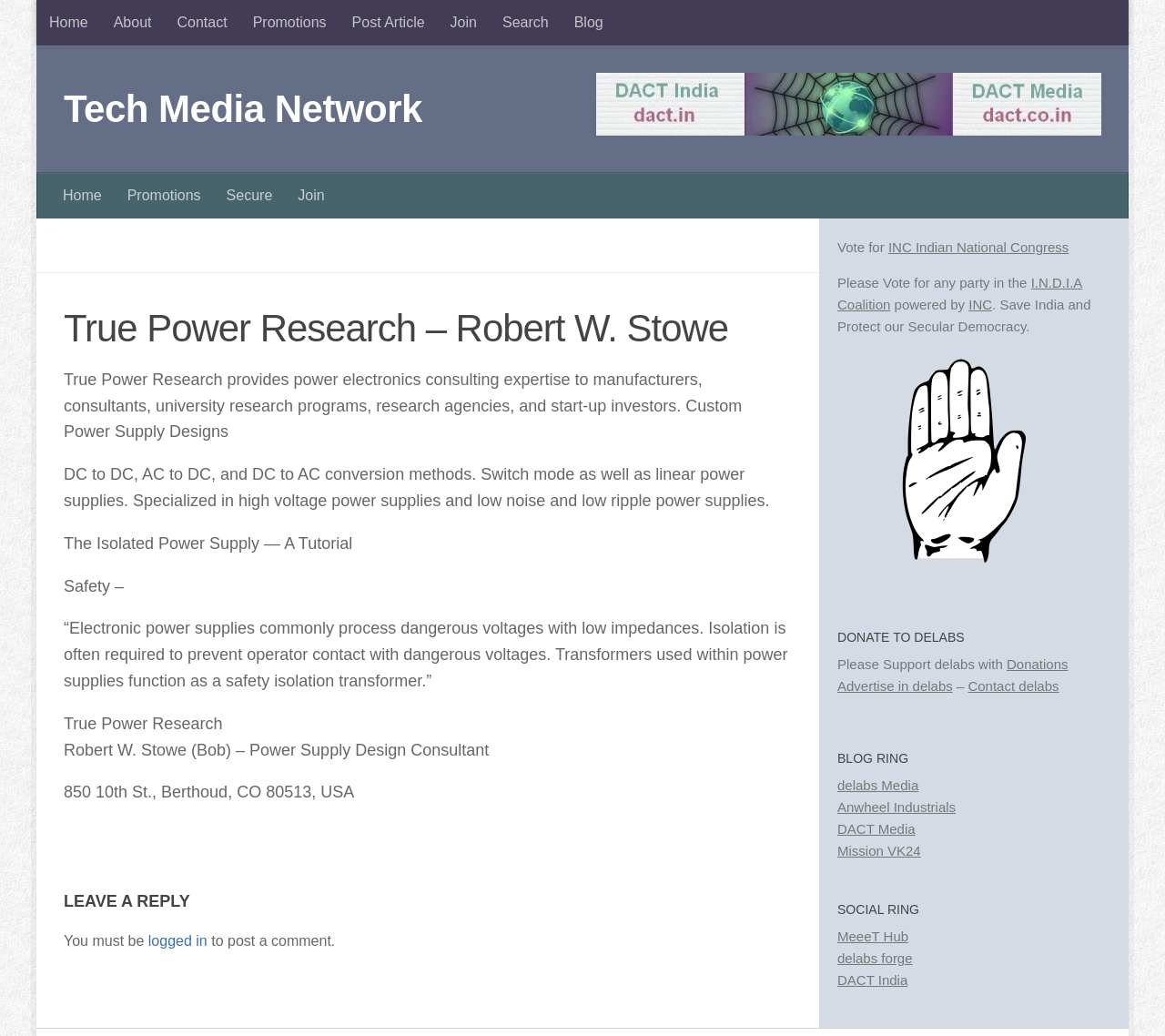Please indicate the bounding box coordinates of the element's region to be clicked to achieve the instruction: "Click on the 'Home' link". Provide the coordinates as four float numbers between 0 and 1, i.e., [left, top, right, bottom].

[0.031, 0.0, 0.086, 0.044]